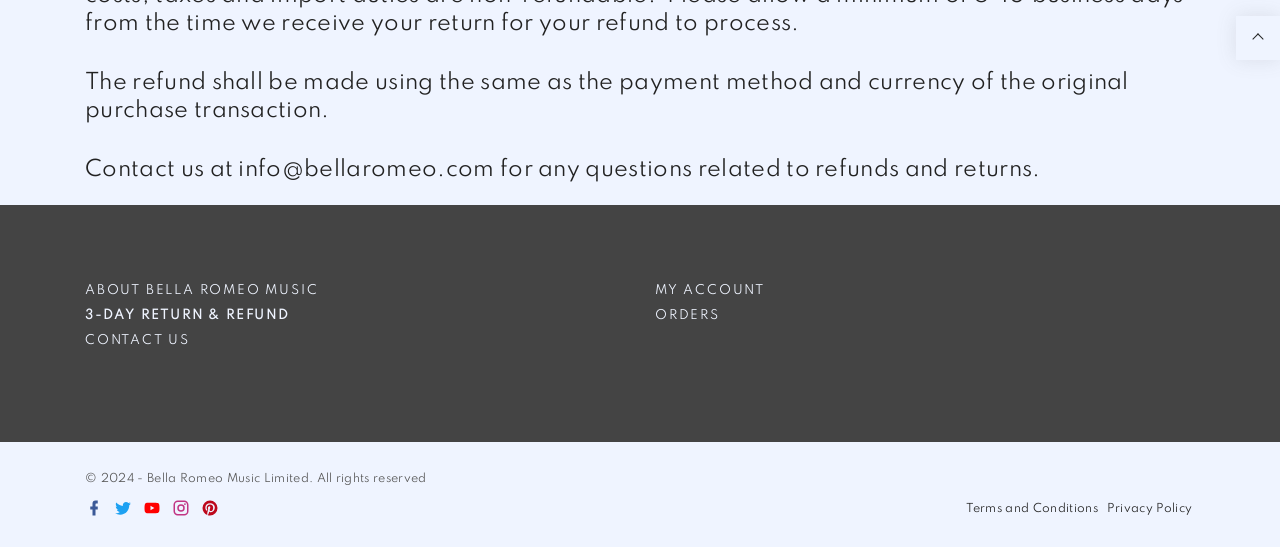Please specify the bounding box coordinates of the region to click in order to perform the following instruction: "View about Bella Romeo Music".

[0.066, 0.519, 0.249, 0.543]